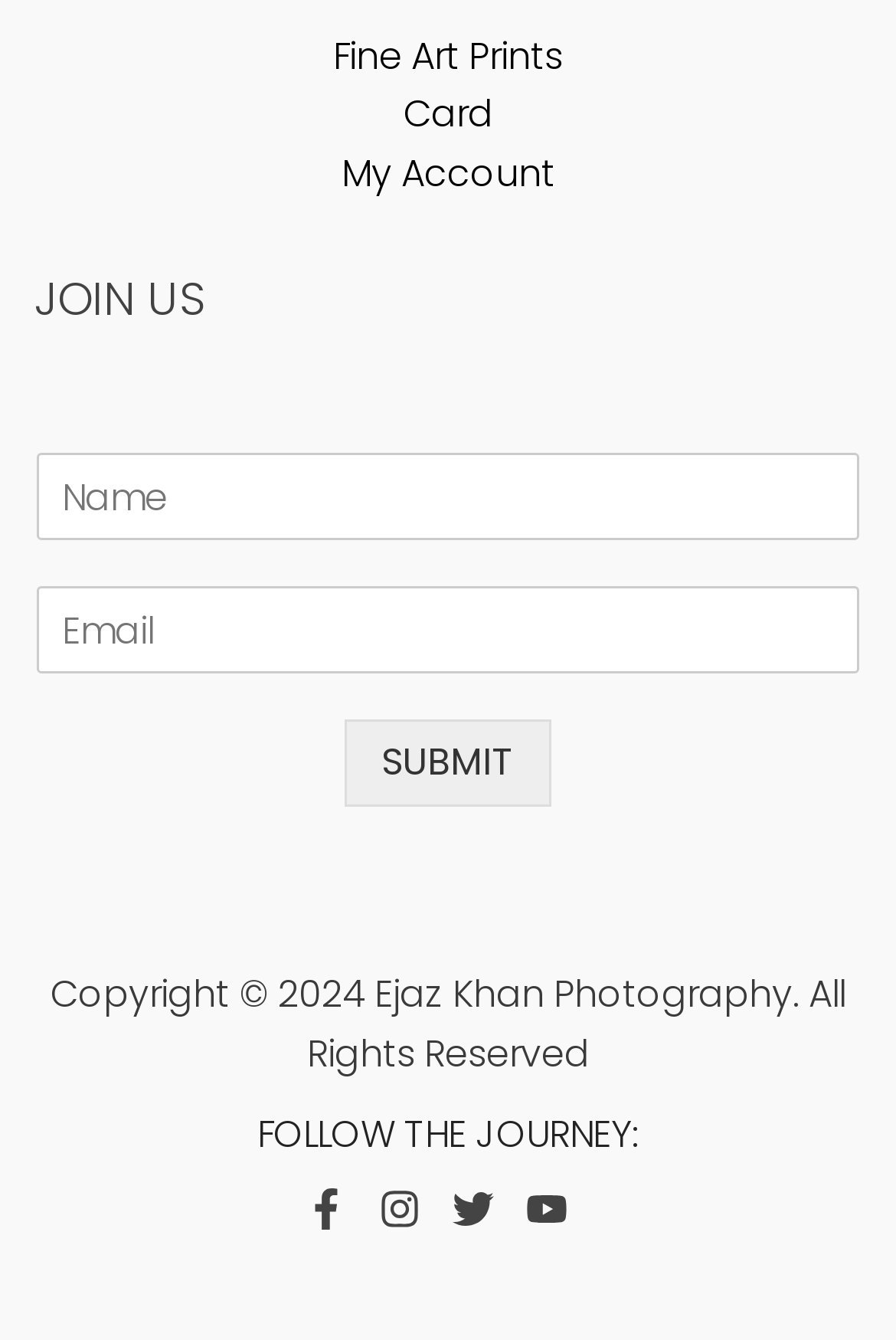What type of prints are available?
Please answer the question with as much detail and depth as you can.

From the navigation menu, I found a link 'Fine Art Prints' which suggests that the website offers fine art prints.